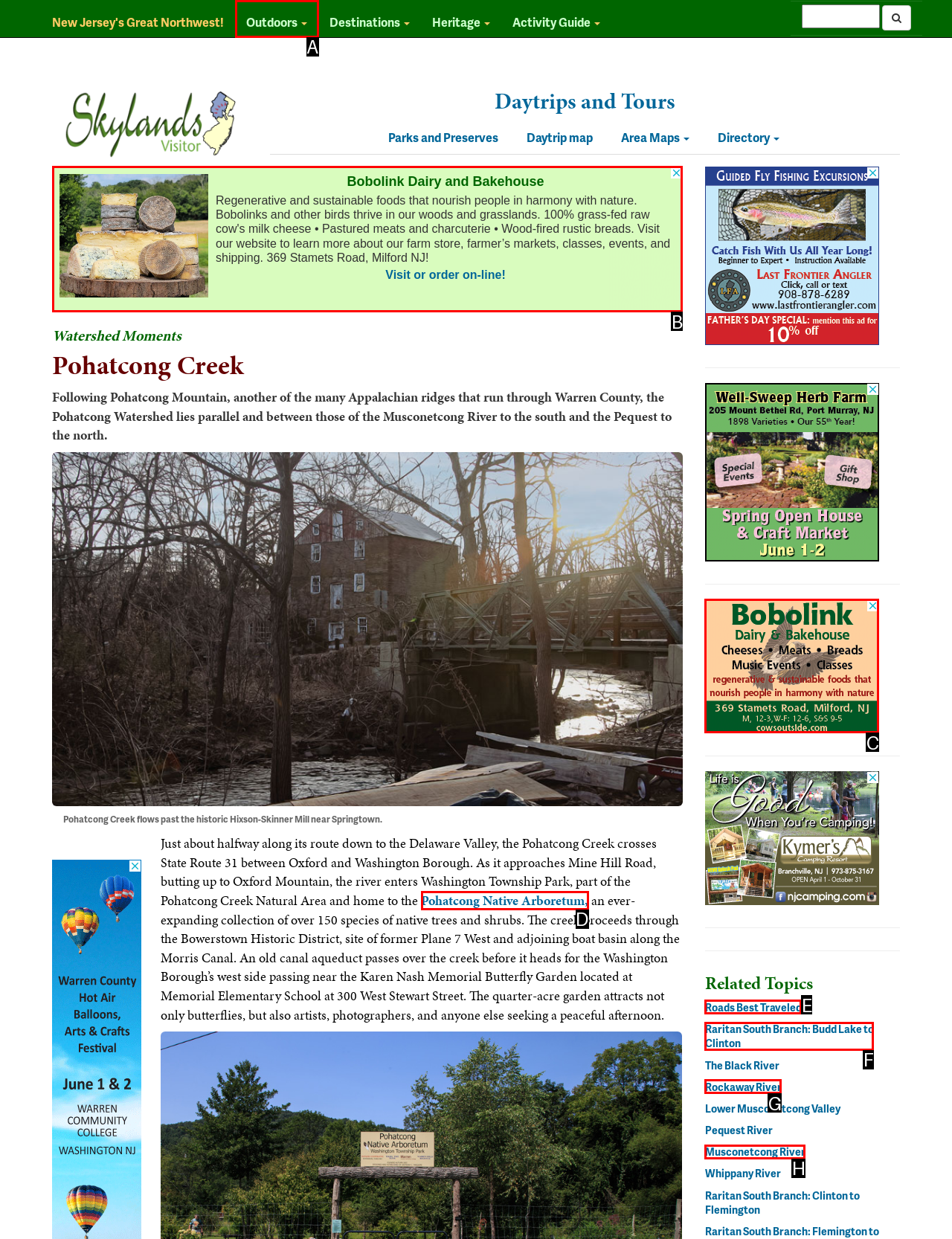Identify the UI element described as: aria-label="Advertisement" title="3rd party ad content"
Answer with the option's letter directly.

B